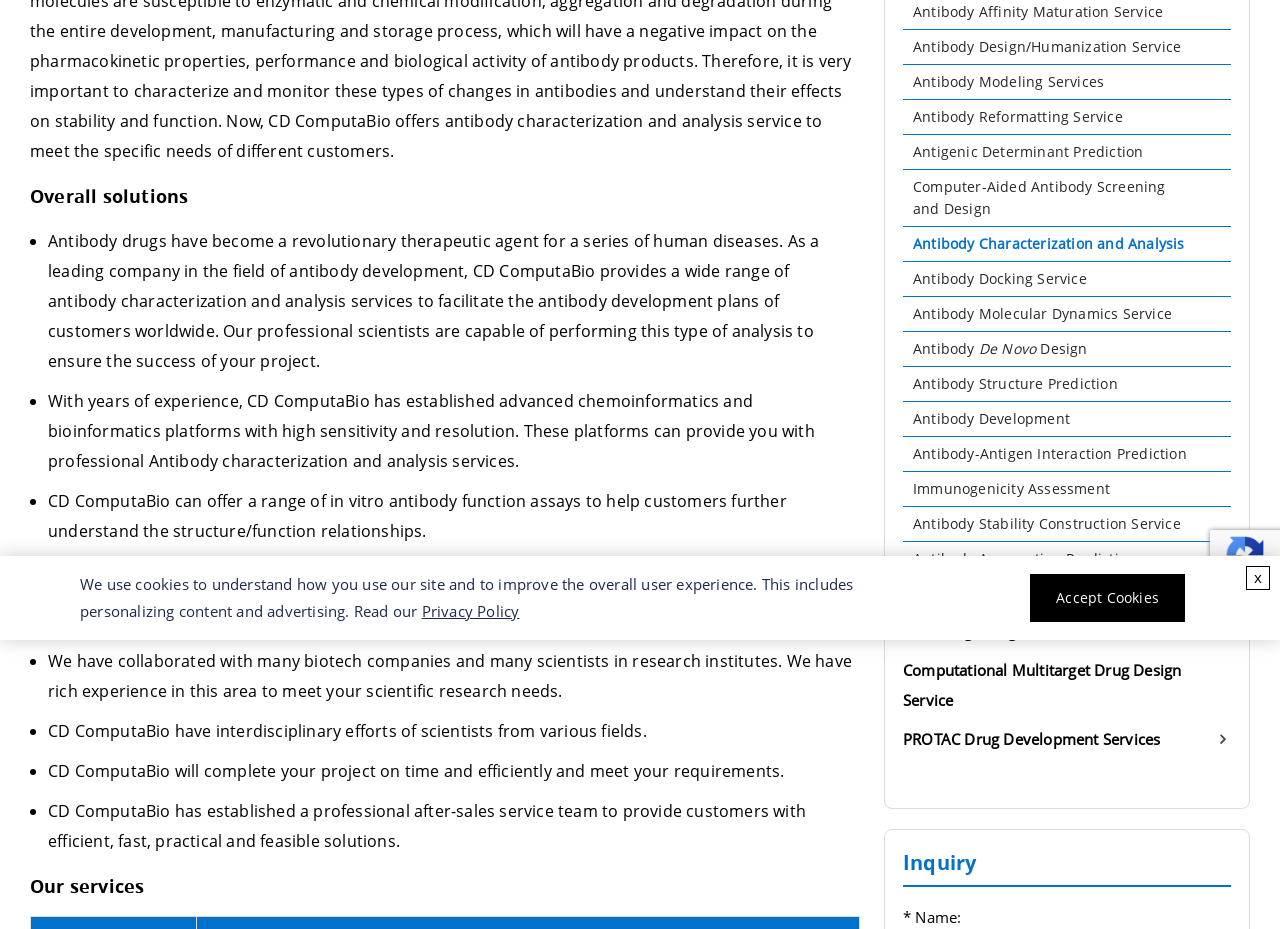Find the bounding box coordinates corresponding to the UI element with the description: "Antigenic Determinant Prediction". The coordinates should be formatted as [left, top, right, bottom], with values as floats between 0 and 1.

[0.705, 0.15, 0.936, 0.182]